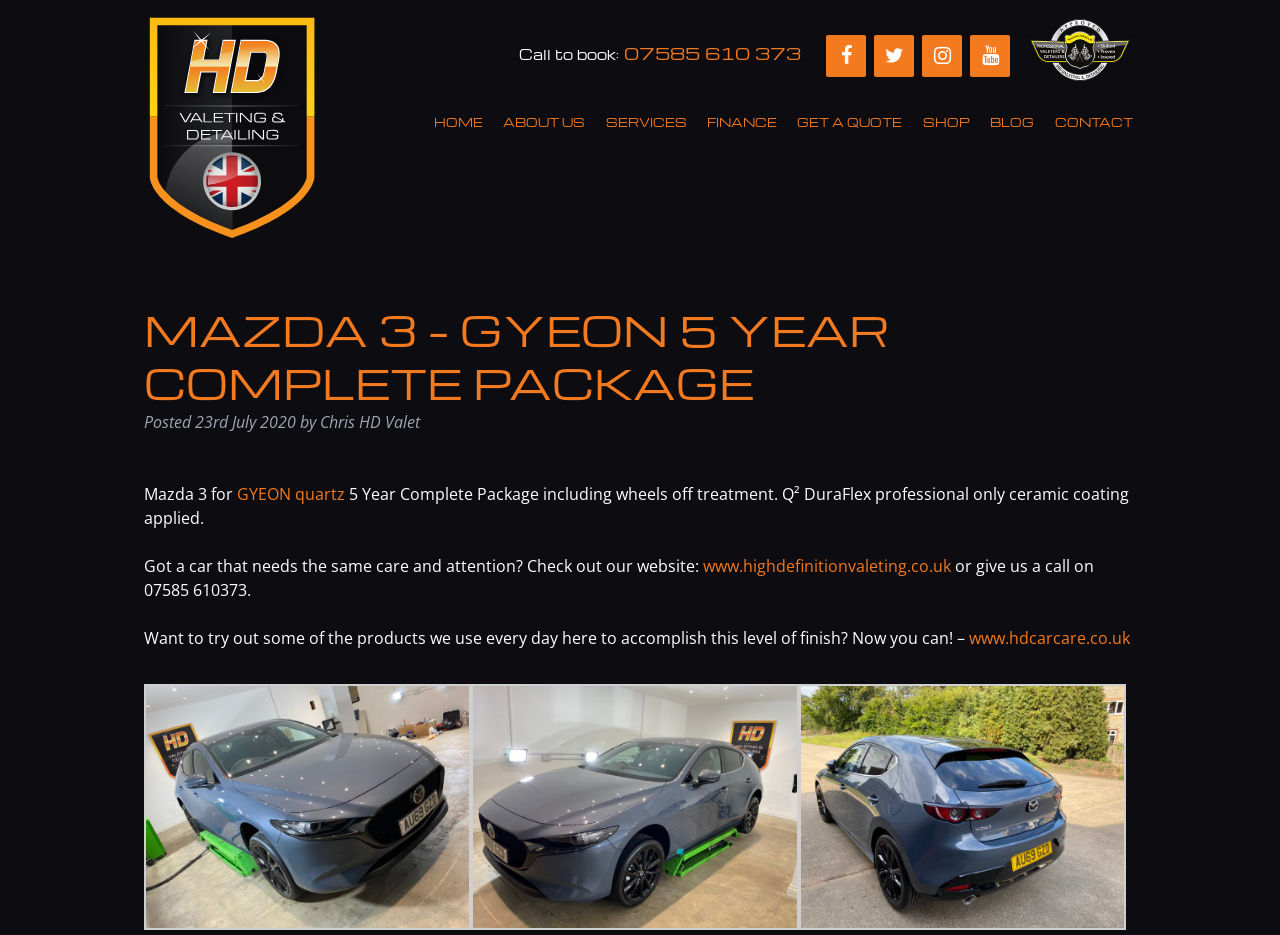Determine the coordinates of the bounding box for the clickable area needed to execute this instruction: "Click on the Facebook link".

[0.646, 0.037, 0.677, 0.082]